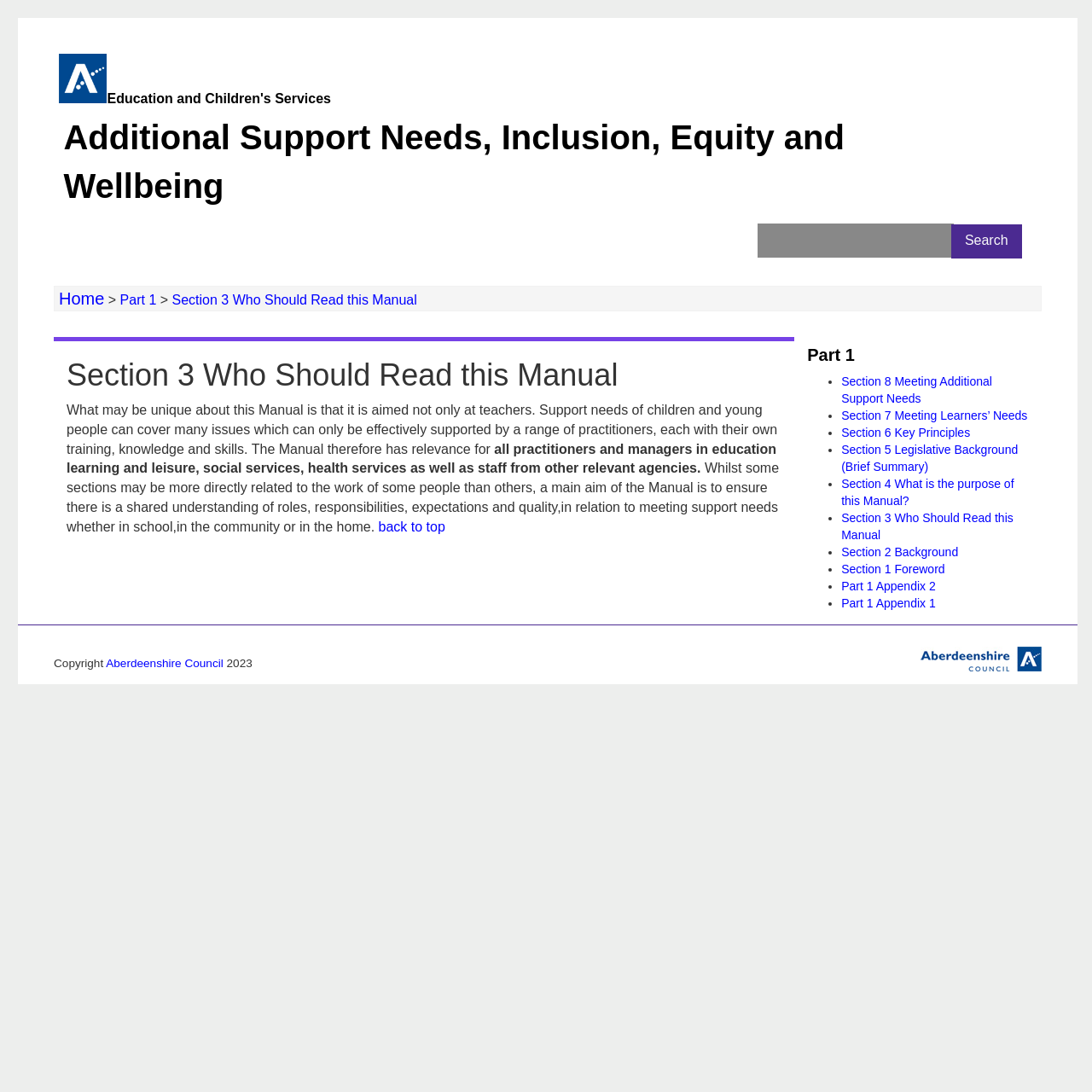Please identify the bounding box coordinates of the region to click in order to complete the given instruction: "Visit Aberdeenshire Council website". The coordinates should be four float numbers between 0 and 1, i.e., [left, top, right, bottom].

[0.097, 0.602, 0.204, 0.613]